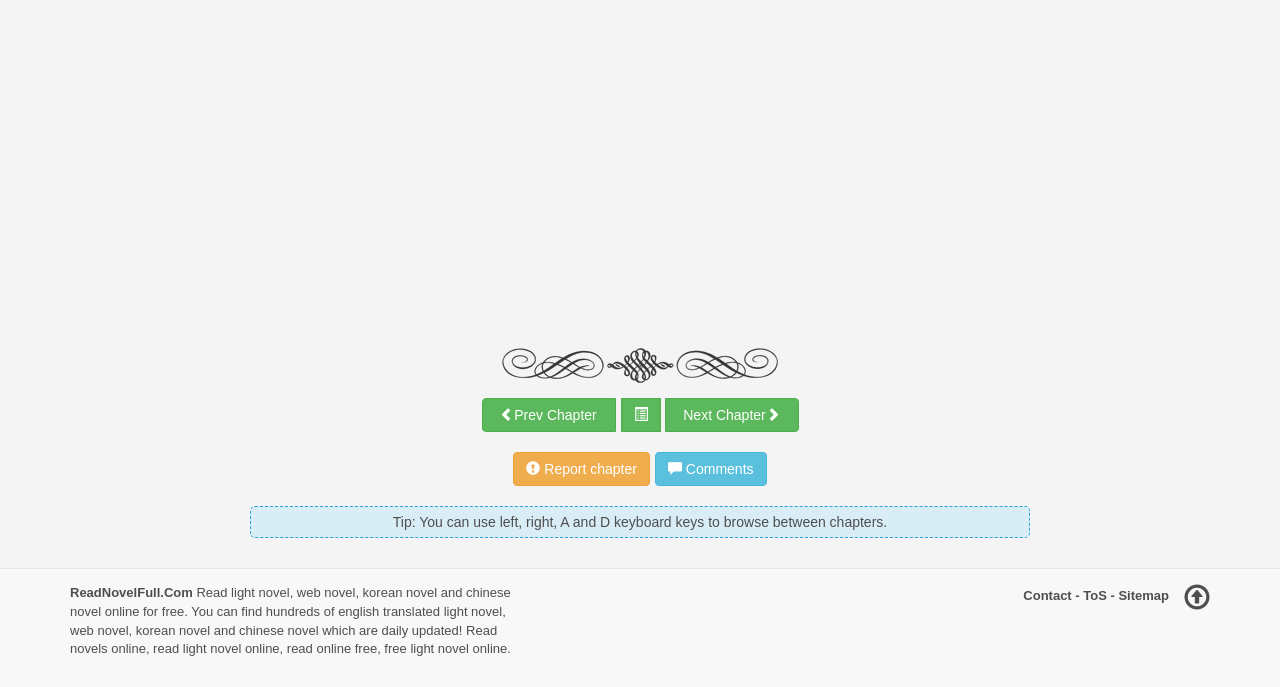What is the website's name?
Refer to the image and give a detailed answer to the query.

The website's name is displayed at the bottom of the webpage, indicating that it is ReadNovelFull.Com, a platform for reading novels online.